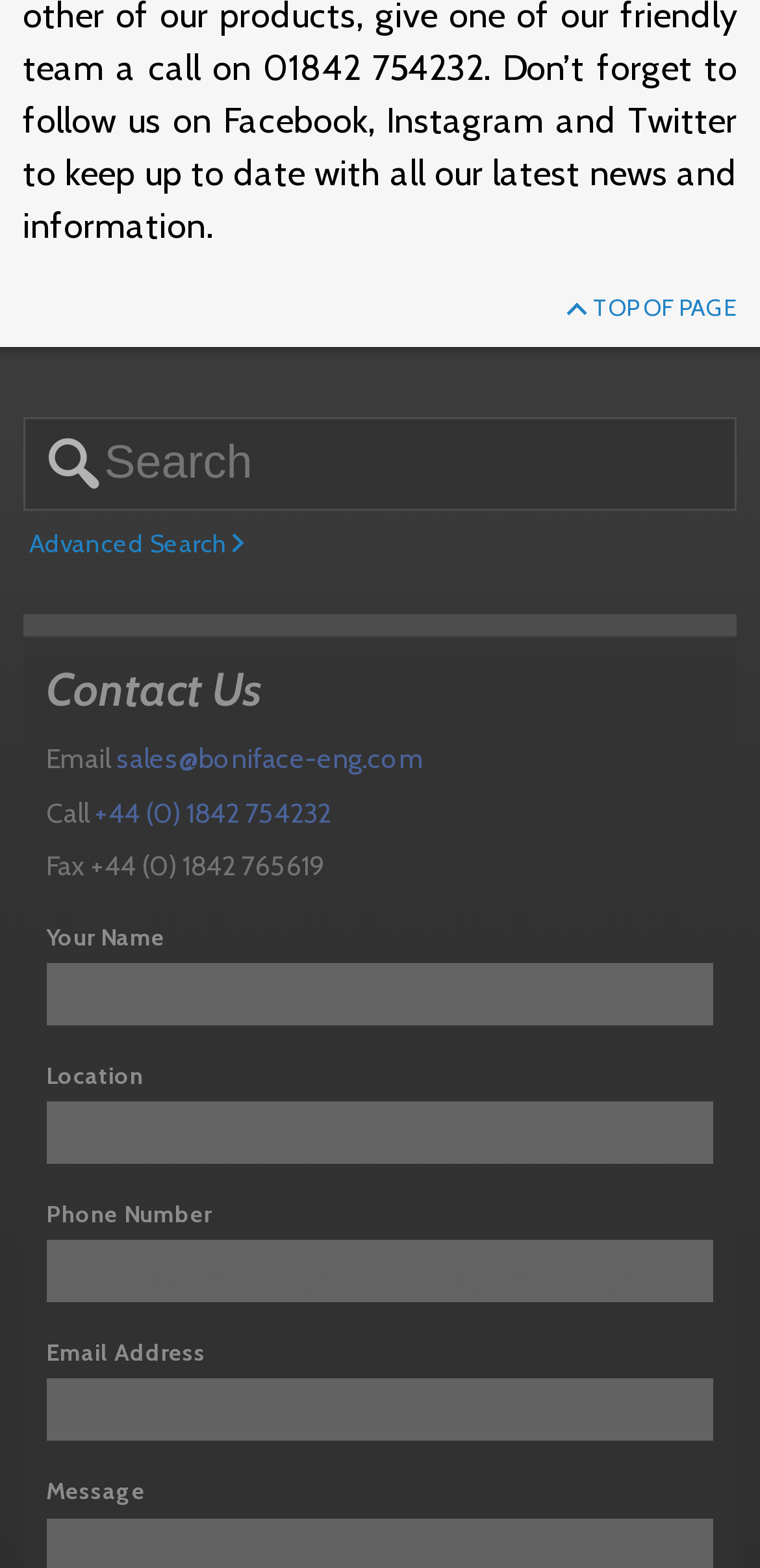What is the phone number to call?
Provide a detailed and extensive answer to the question.

I found the phone number by looking at the contact information section, where it says 'Call' followed by the phone number +44 (0) 1842 754232.